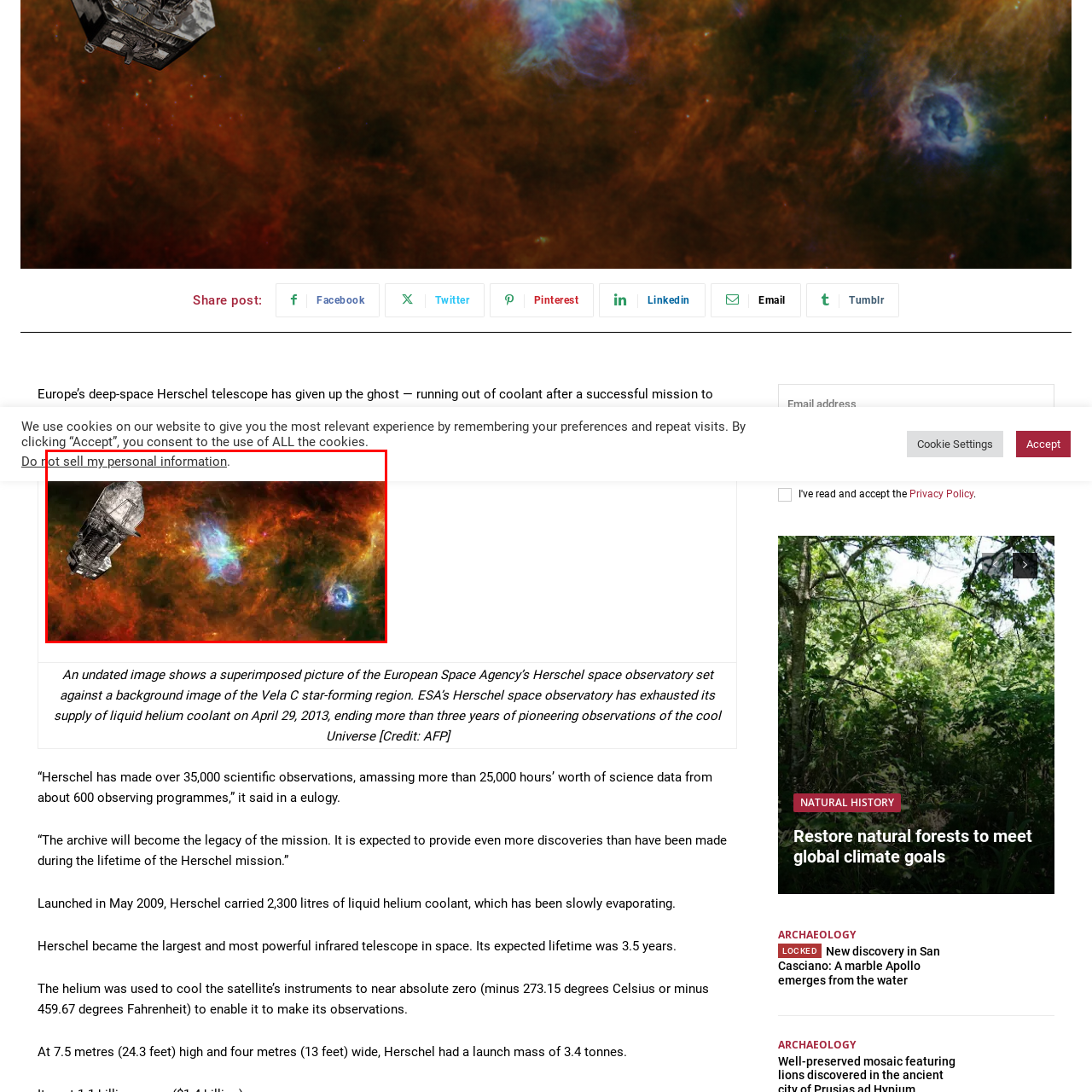Please look at the image within the red bounding box and provide a detailed answer to the following question based on the visual information: What is the significance of the grayscale color of Herschel?

The caption states that Herschel is rendered in grayscale to emphasize its significance, implying that the grayscale color is used to highlight the importance of the spacecraft in the image.